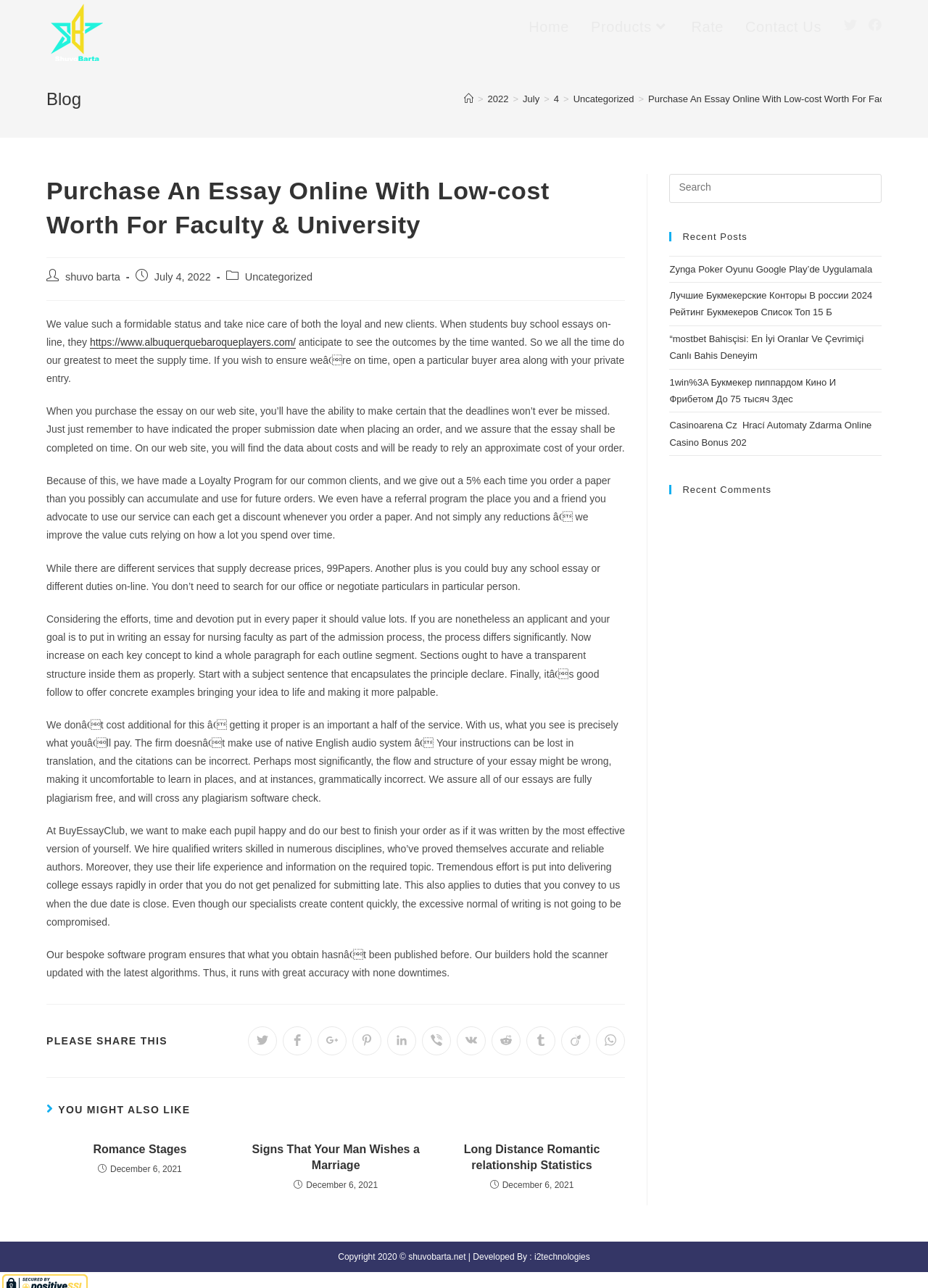Identify the bounding box coordinates for the region of the element that should be clicked to carry out the instruction: "Search for something". The bounding box coordinates should be four float numbers between 0 and 1, i.e., [left, top, right, bottom].

[0.721, 0.135, 0.95, 0.157]